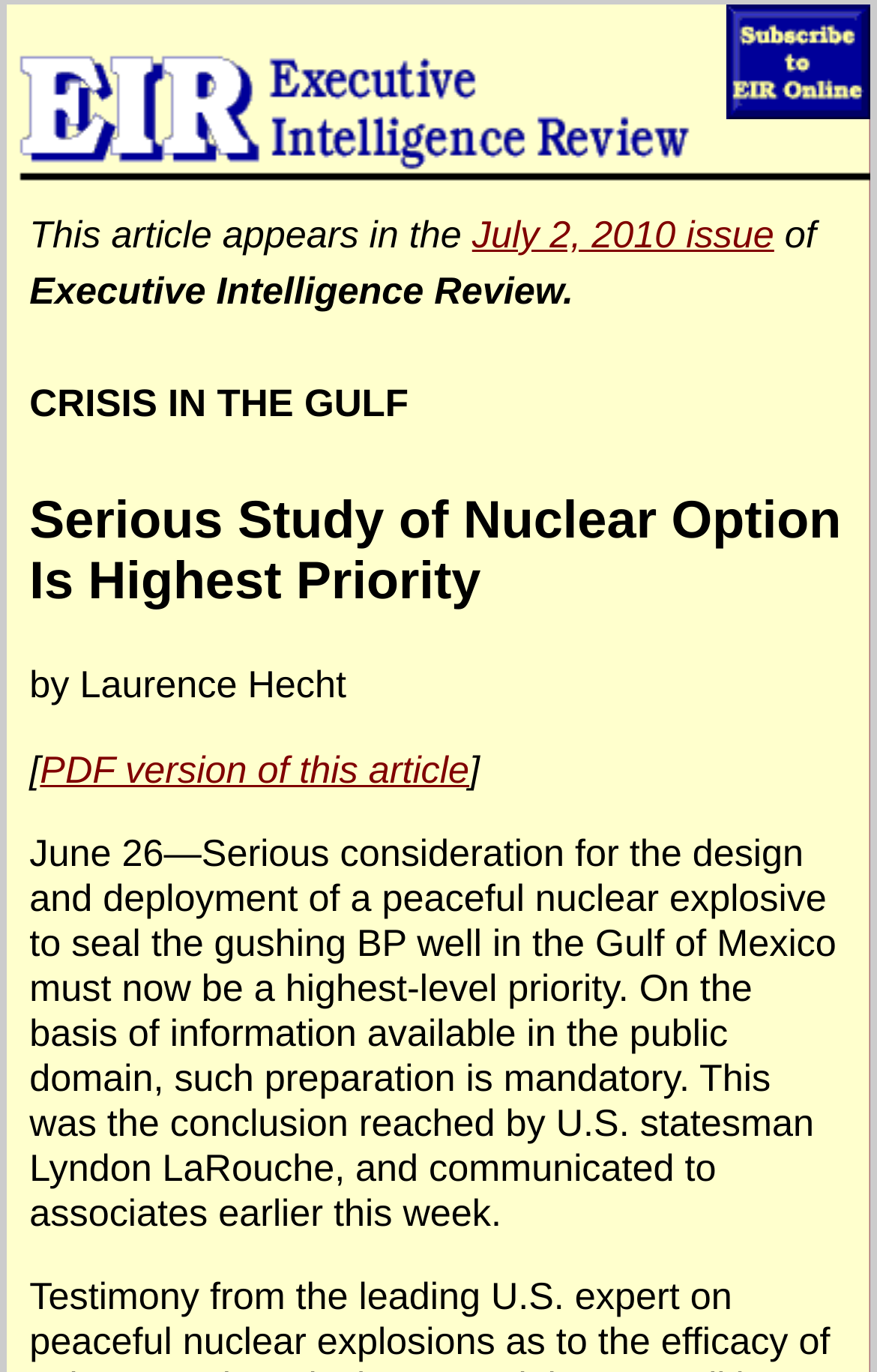Extract the bounding box coordinates for the UI element described by the text: "PDF version of this article". The coordinates should be in the form of [left, top, right, bottom] with values between 0 and 1.

[0.046, 0.545, 0.535, 0.576]